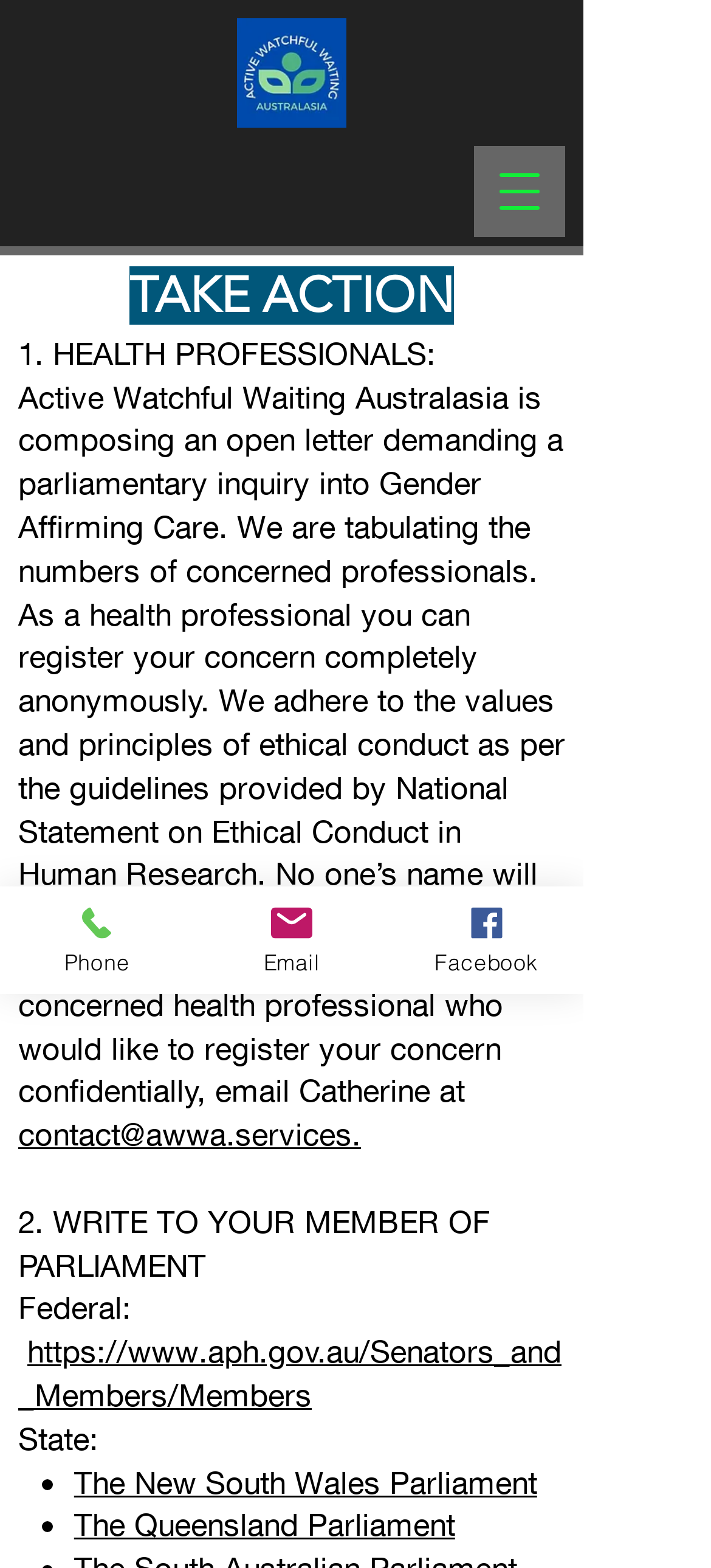Locate the UI element described by Facebook in the provided webpage screenshot. Return the bounding box coordinates in the format (top-left x, top-left y, bottom-right x, bottom-right y), ensuring all values are between 0 and 1.

[0.547, 0.565, 0.821, 0.634]